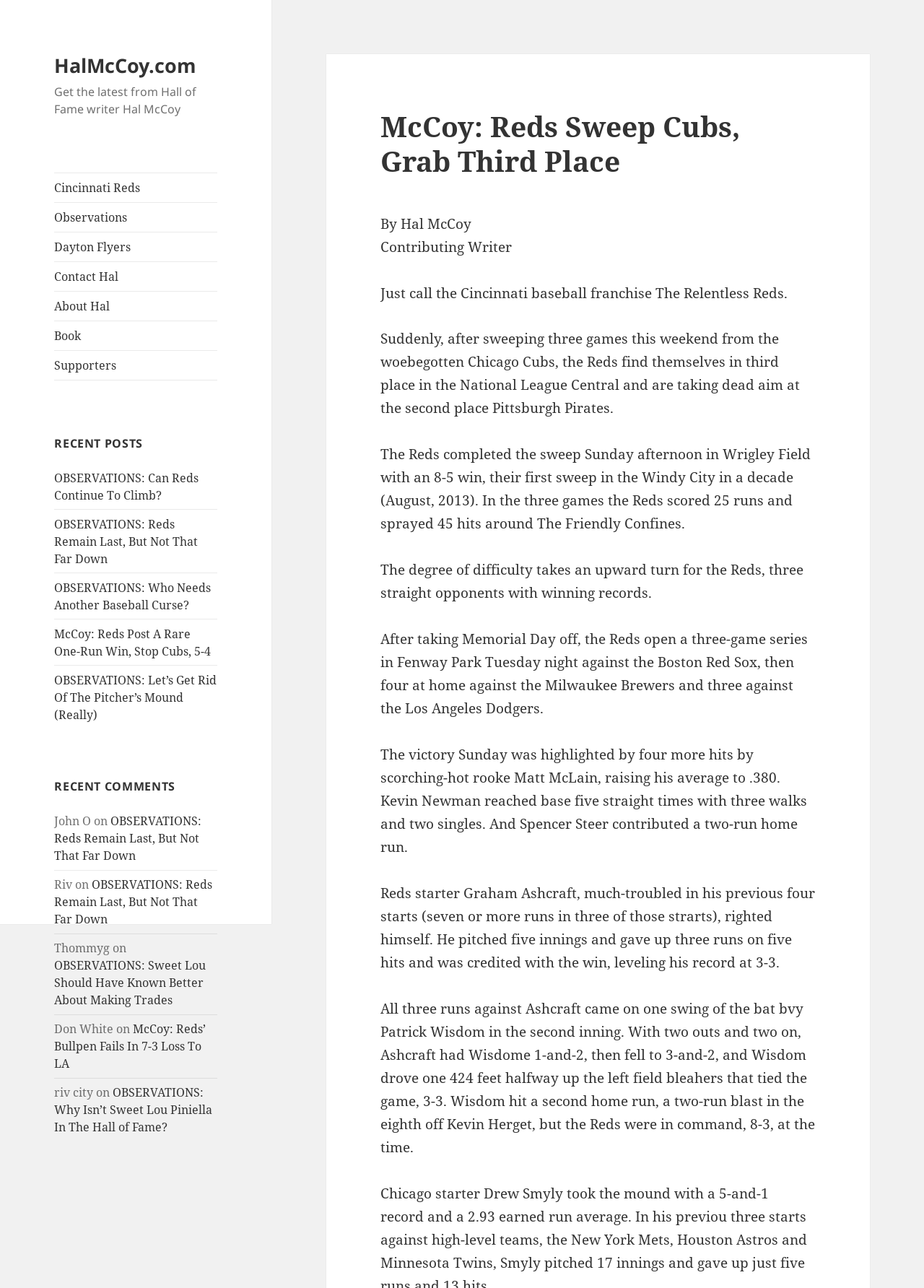Determine the bounding box for the HTML element described here: "Supporters". The coordinates should be given as [left, top, right, bottom] with each number being a float between 0 and 1.

[0.059, 0.272, 0.235, 0.295]